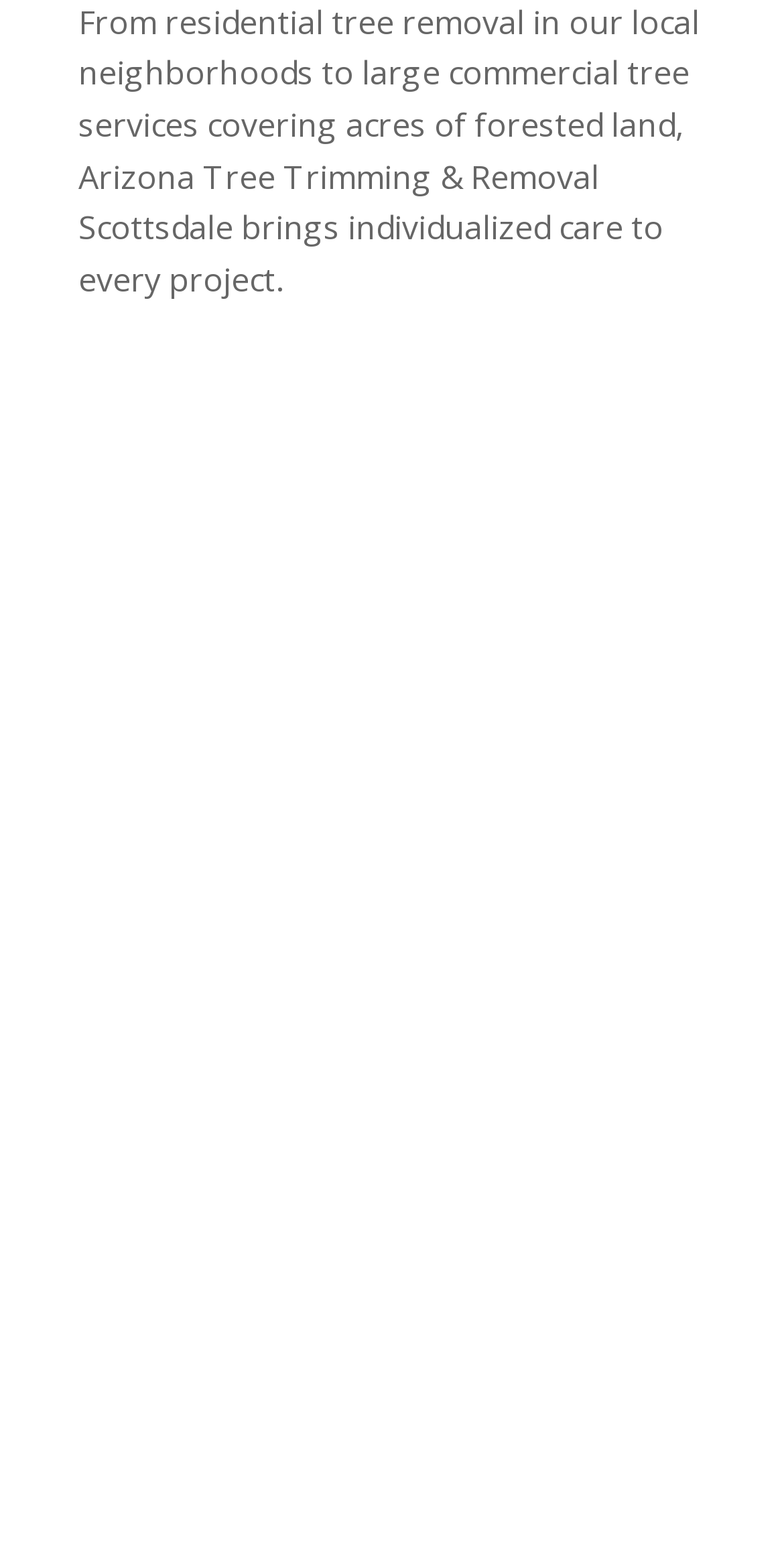Find the bounding box coordinates of the area that needs to be clicked in order to achieve the following instruction: "Get information on Palm Tree Trimming". The coordinates should be specified as four float numbers between 0 and 1, i.e., [left, top, right, bottom].

[0.231, 0.895, 0.838, 0.932]